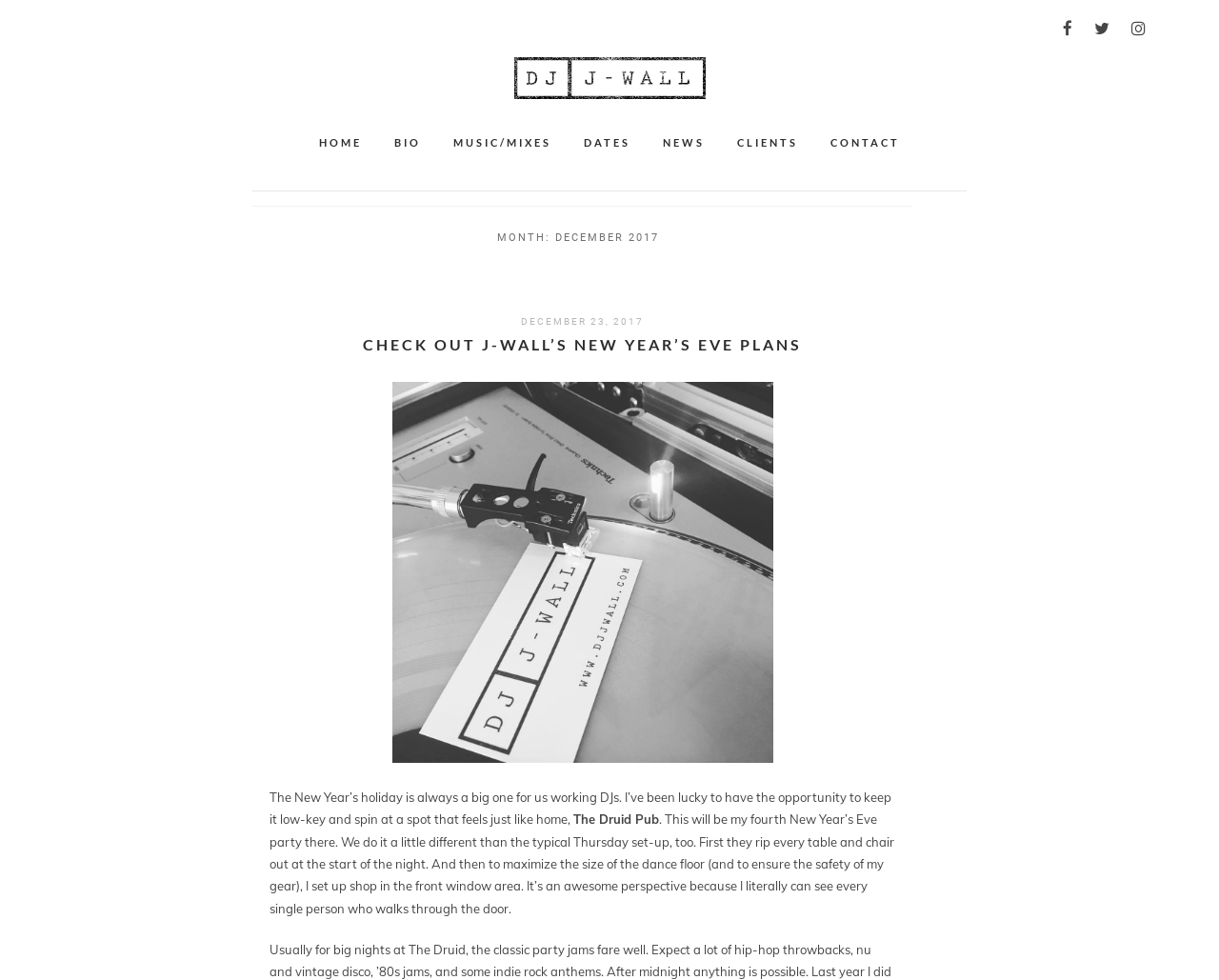What is the date of the event mentioned?
Offer a detailed and exhaustive answer to the question.

I found the date mentioned in the article, which is December 23, 2017, as stated in the text 'DECEMBER 23, 2017'.